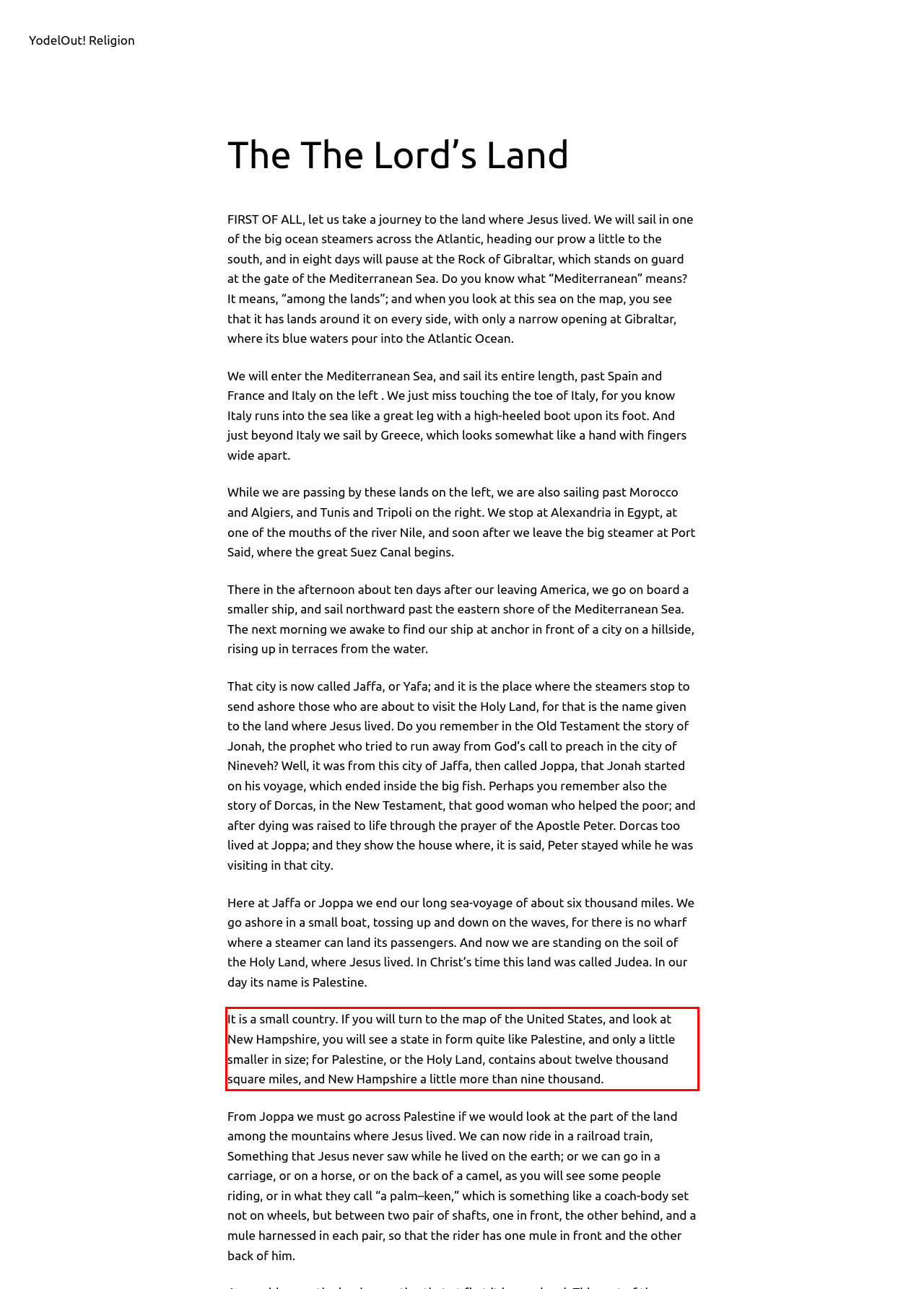Please examine the screenshot of the webpage and read the text present within the red rectangle bounding box.

It is a small country. If you will turn to the map of the United States, and look at New Hampshire, you will see a state in form quite like Palestine, and only a little smaller in size; for Palestine, or the Holy Land, contains about twelve thousand square miles, and New Hampshire a little more than nine thousand.